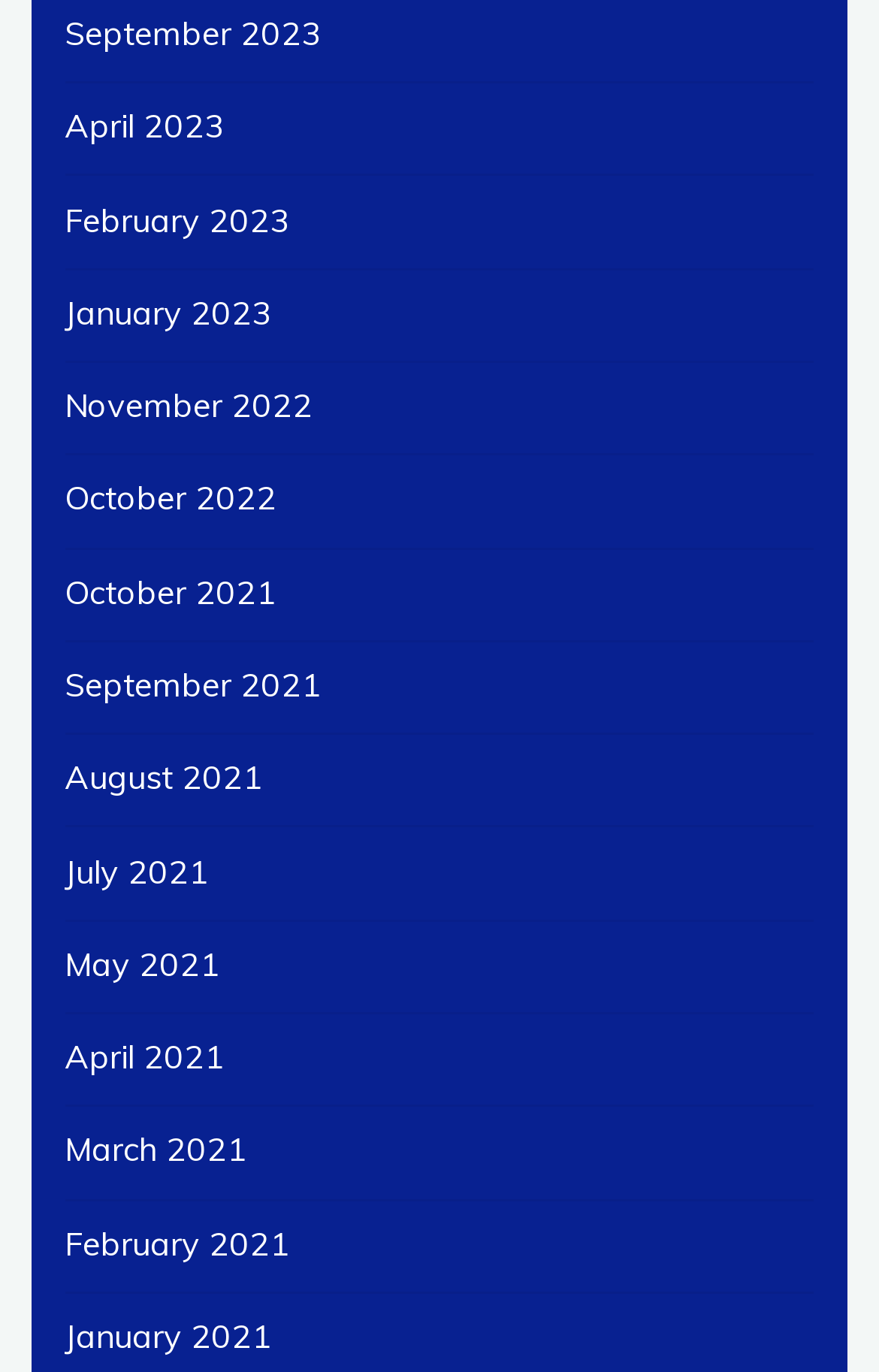Find and indicate the bounding box coordinates of the region you should select to follow the given instruction: "View April 2023".

[0.074, 0.078, 0.256, 0.107]